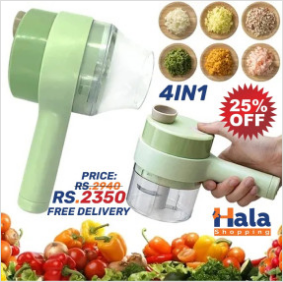What is the color of the cutter?
Look at the webpage screenshot and answer the question with a detailed explanation.

The caption describes the cutter as having a 'sleek design in a light green color', indicating that the cutter is light green in color.